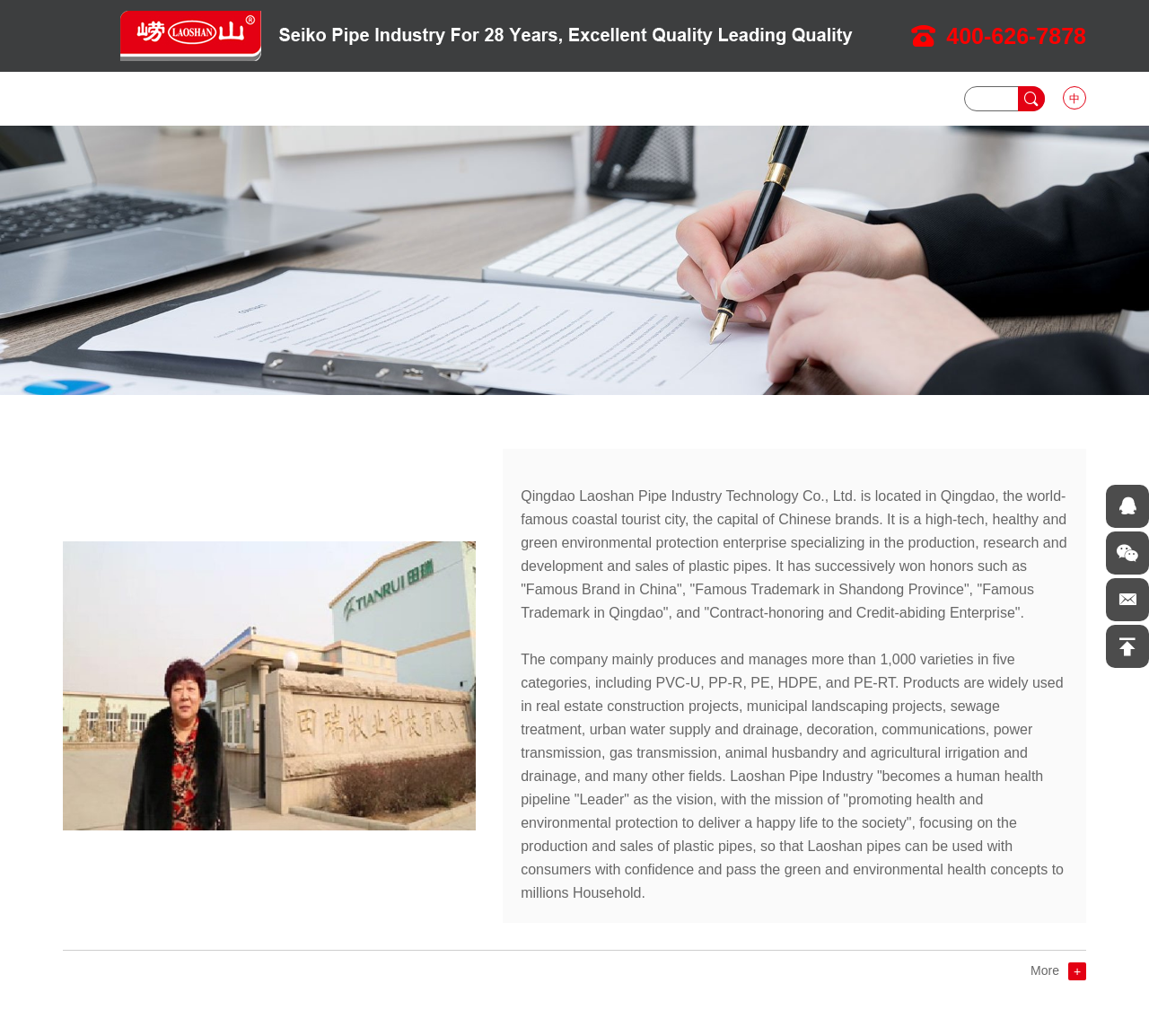Give a one-word or short-phrase answer to the following question: 
How many links are there in the top navigation menu?

9